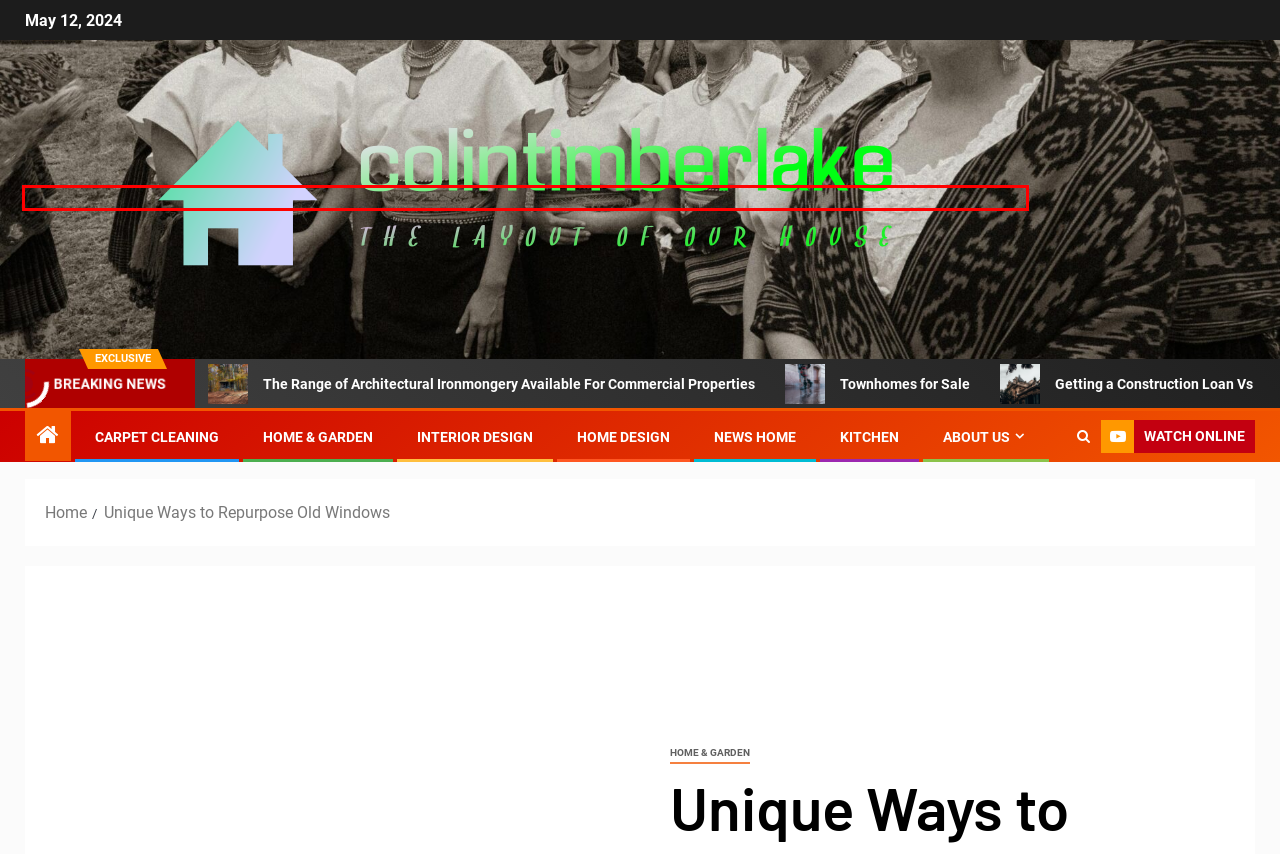Given a webpage screenshot with a red bounding box around a UI element, choose the webpage description that best matches the new webpage after clicking the element within the bounding box. Here are the candidates:
A. Interior Design – Colintimberlake
B. Townhomes for Sale – Colintimberlake
C. Home & Garden – Colintimberlake
D. Kitchen – Colintimberlake
E. Colintimberlake – The layout of our house
F. About Us – Colintimberlake
G. Home Design – Colintimberlake
H. Getting a Construction Loan Vs A Mortgage Loan – Learn the Differences – Colintimberlake

E